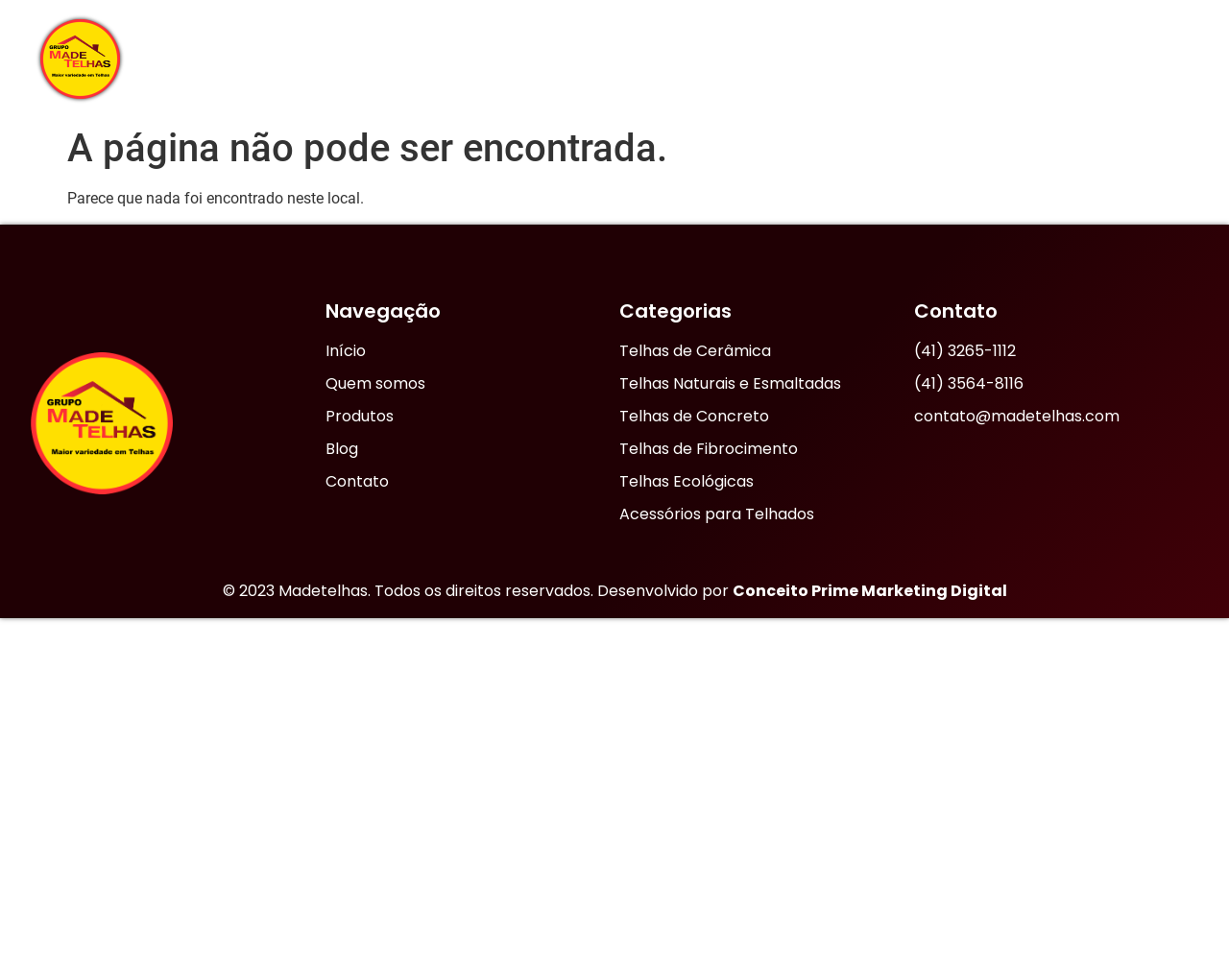What is the name of the company?
Answer the question with a thorough and detailed explanation.

The name of the company can be found in the footer section of the webpage, where it says '© 2023 Madetelhas. Todos os direitos reservados. Desenvolvido por Conceito Prime Marketing Digital'.